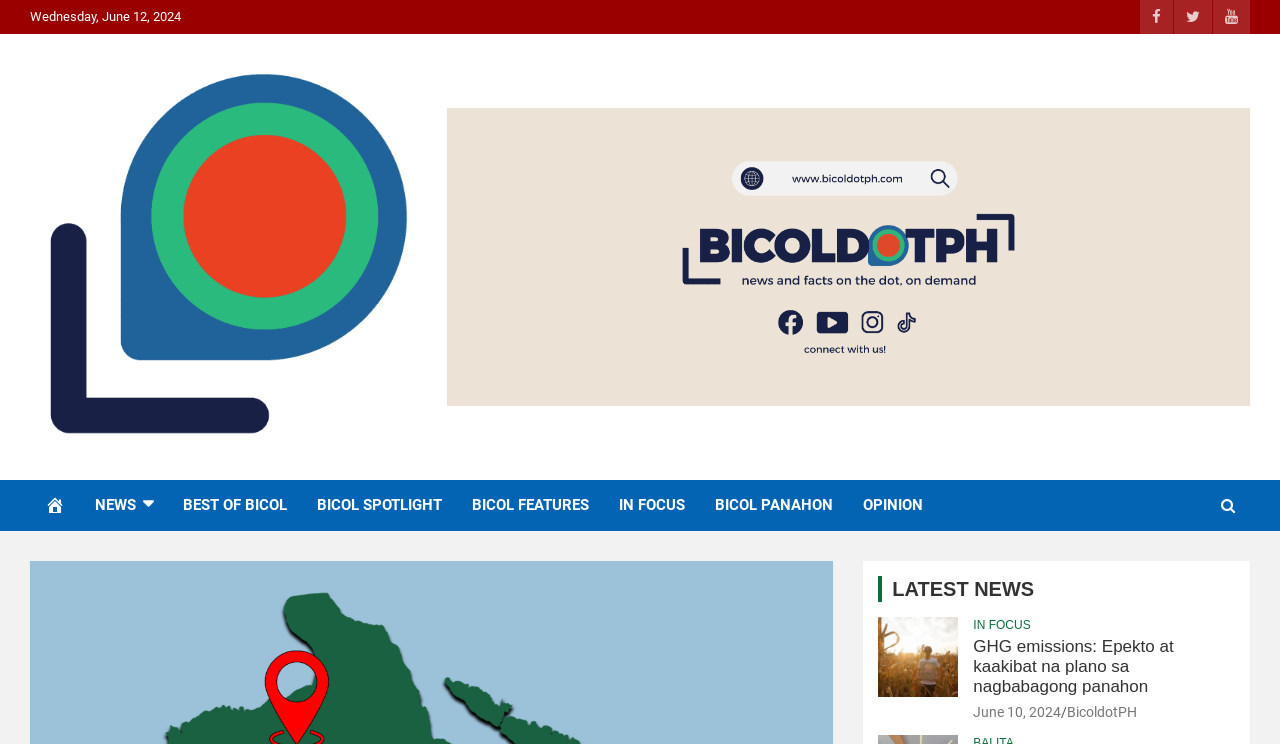Locate the bounding box coordinates of the element that should be clicked to fulfill the instruction: "Click on the 'FAST LOAN APPS' link".

None